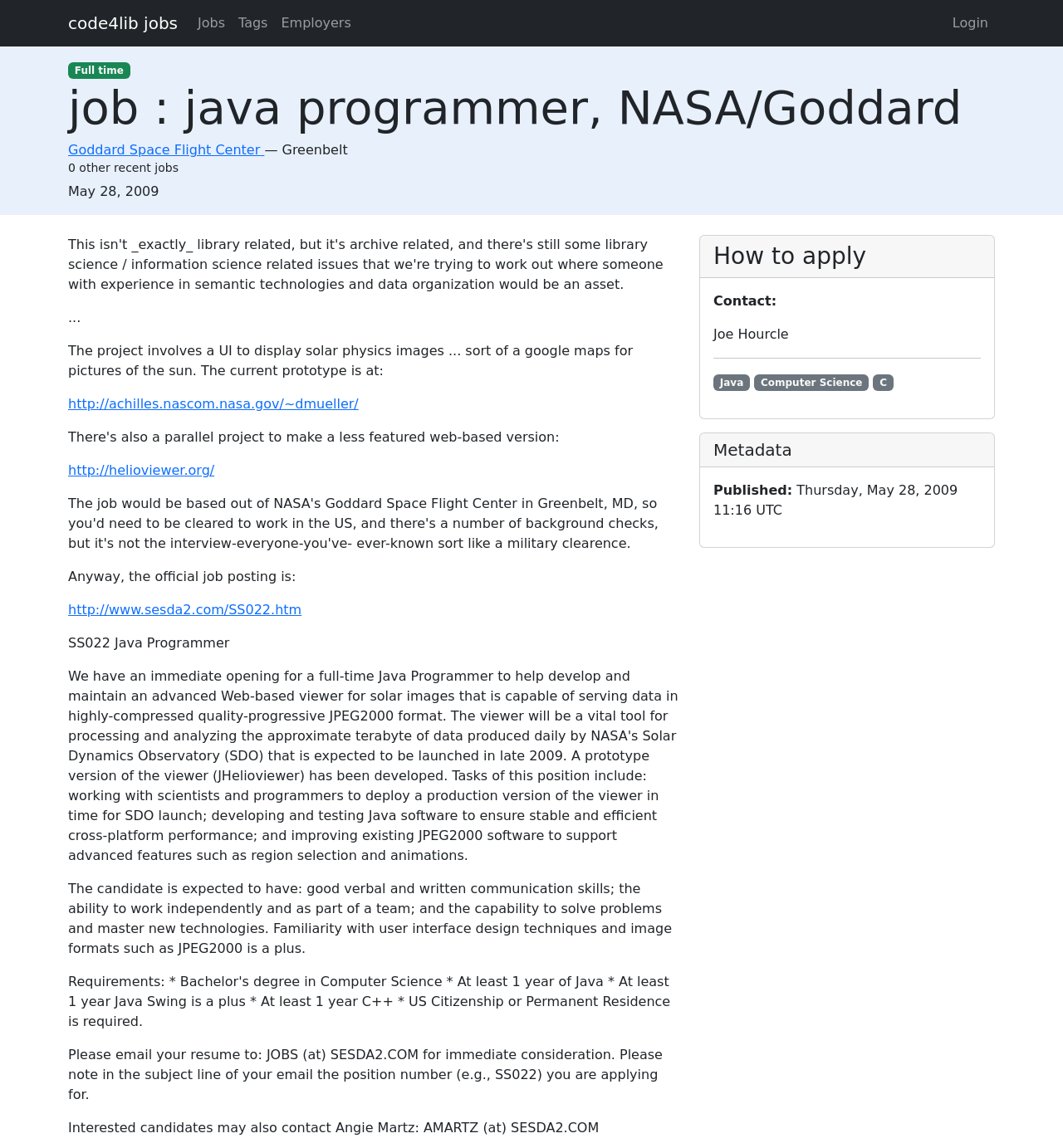Based on the element description Computer Science, identify the bounding box of the UI element in the given webpage screenshot. The coordinates should be in the format (top-left x, top-left y, bottom-right x, bottom-right y) and must be between 0 and 1.

[0.71, 0.326, 0.817, 0.341]